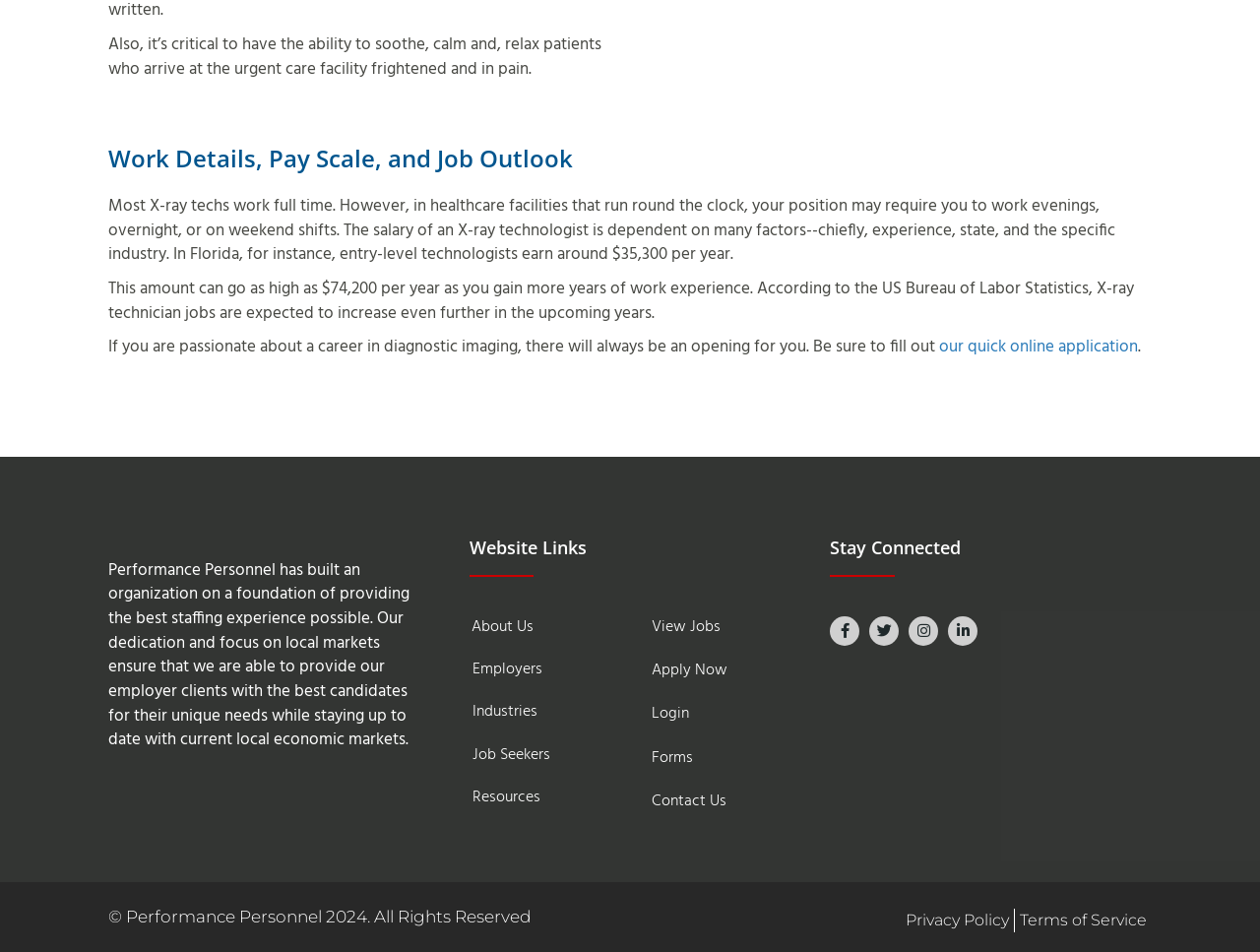Identify the bounding box coordinates of the specific part of the webpage to click to complete this instruction: "View jobs".

[0.506, 0.637, 0.628, 0.682]